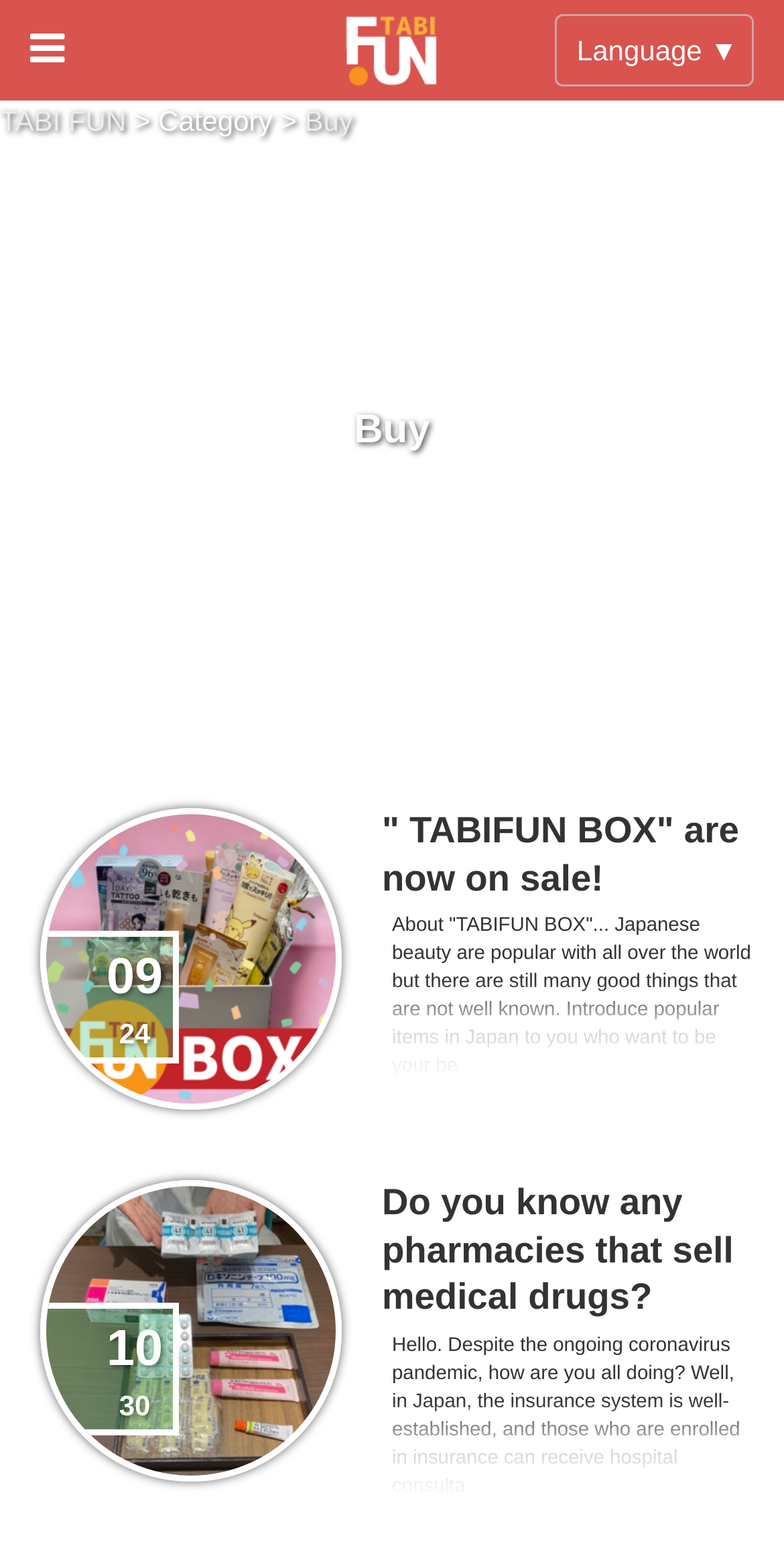From the given element description: "Read More", find the bounding box for the UI element. Provide the coordinates as four float numbers between 0 and 1, in the order [left, top, right, bottom].

None